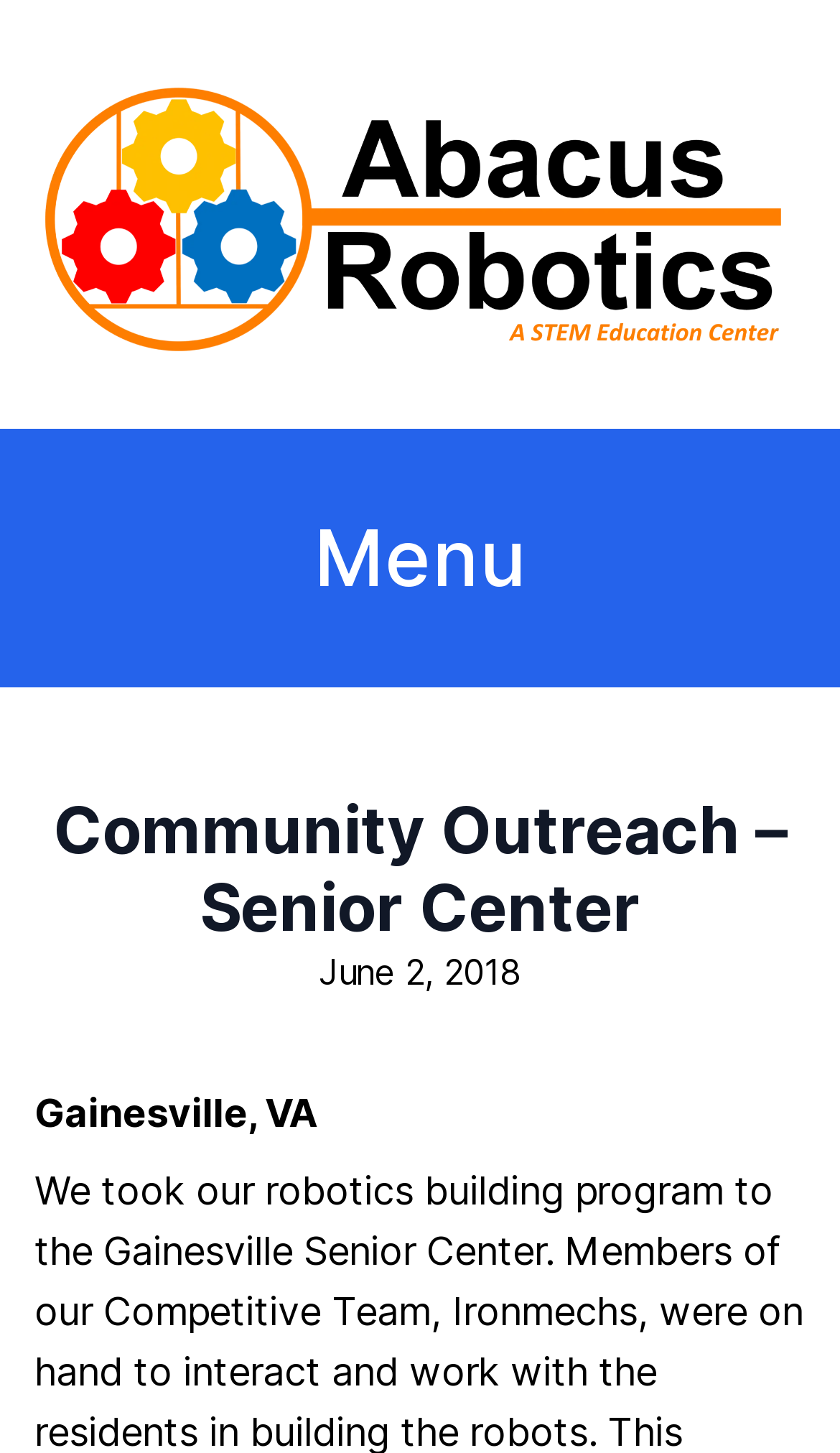Using the given description, provide the bounding box coordinates formatted as (top-left x, top-left y, bottom-right x, bottom-right y), with all values being floating point numbers between 0 and 1. Description: Menu

[0.332, 0.325, 0.668, 0.444]